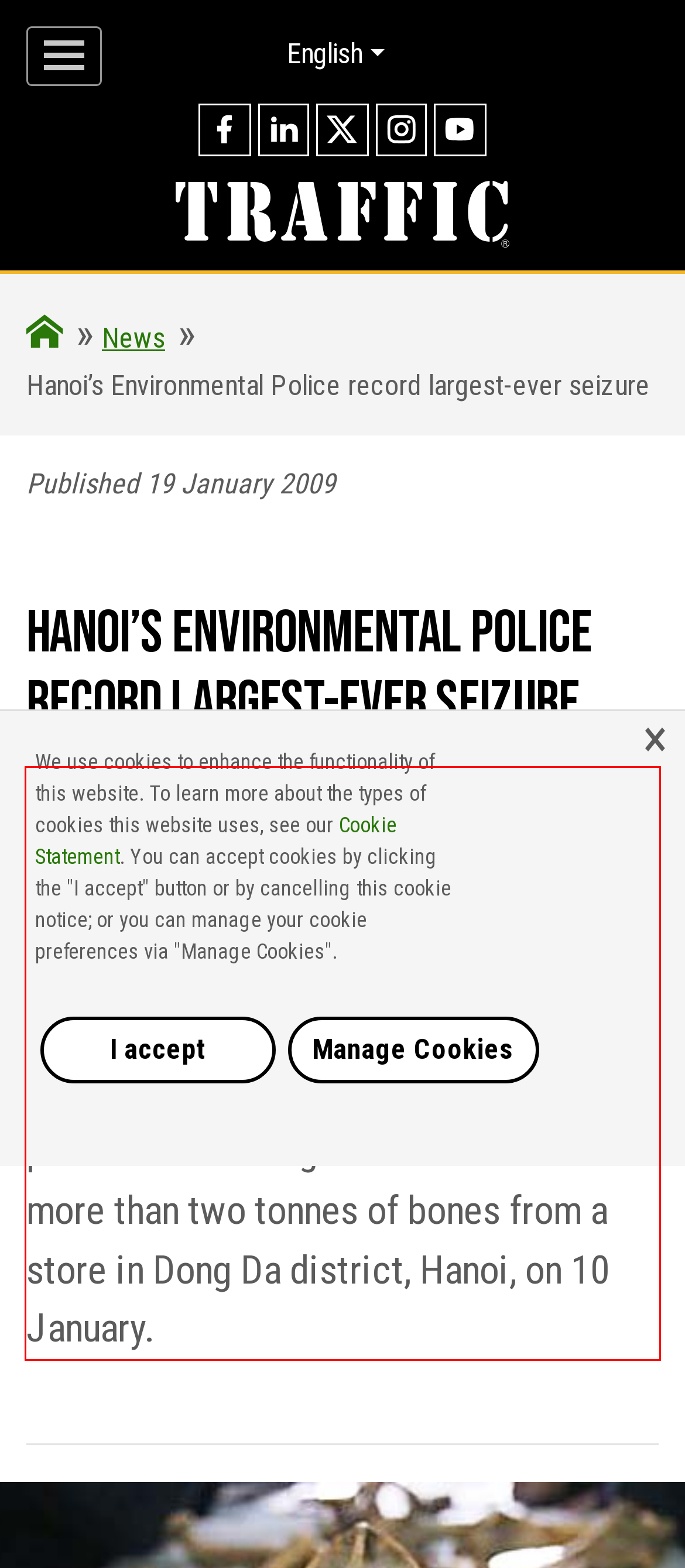You have a screenshot with a red rectangle around a UI element. Recognize and extract the text within this red bounding box using OCR.

More than two tonnes of illegal wildlife products seized in Dong Da district Hanoi, Viet Nam, 19th January 2009—Hanoi’s Environmental Police have made their largest-ever seizure of wildlife products following the confiscation of more than two tonnes of bones from a store in Dong Da district, Hanoi, on 10 January.